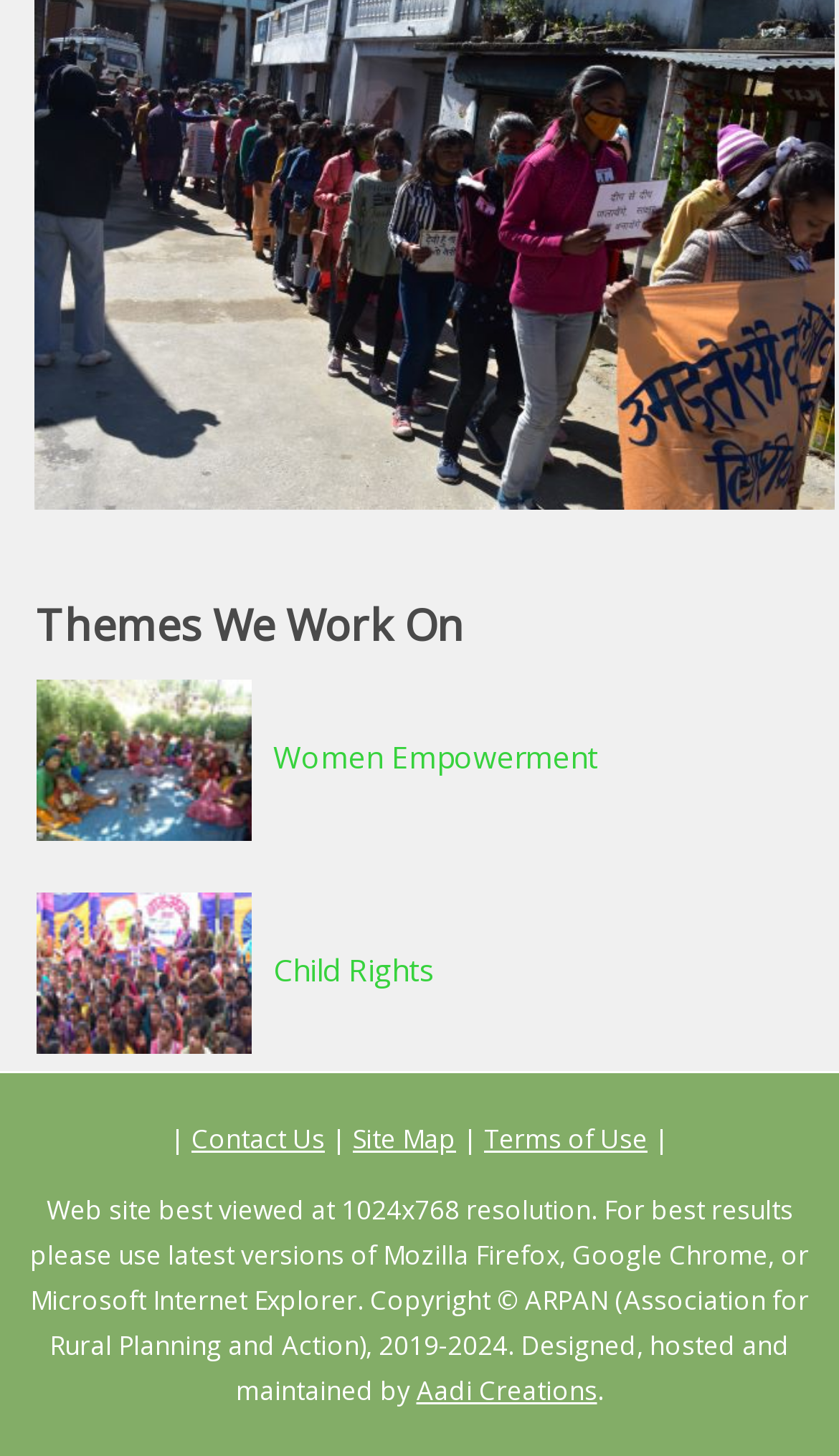Locate the UI element described by parent_node: Women Empowerment in the provided webpage screenshot. Return the bounding box coordinates in the format (top-left x, top-left y, bottom-right x, bottom-right y), ensuring all values are between 0 and 1.

[0.043, 0.505, 0.325, 0.533]